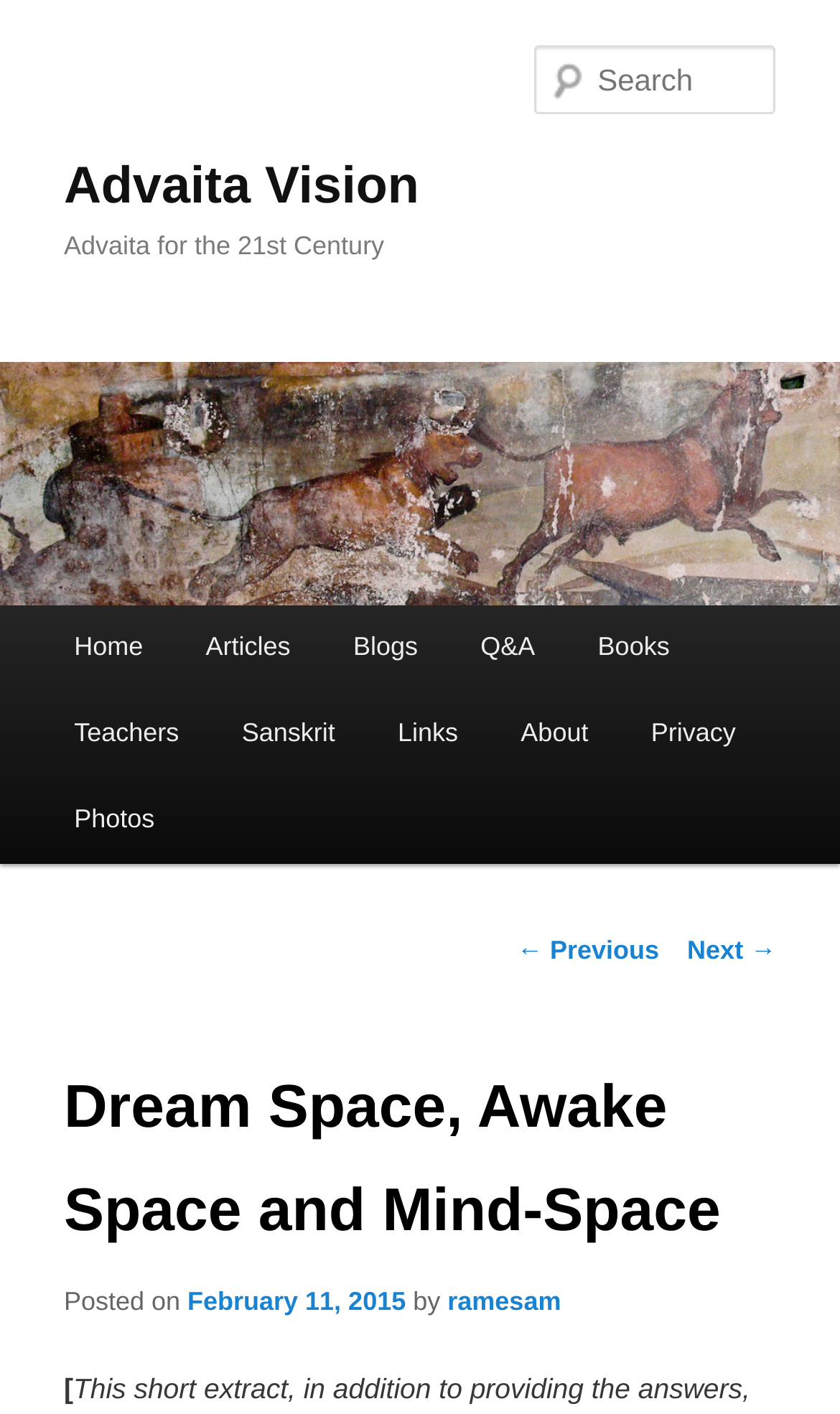Using the format (top-left x, top-left y, bottom-right x, bottom-right y), provide the bounding box coordinates for the described UI element. All values should be floating point numbers between 0 and 1: parent_node: Search name="s" placeholder="Search"

[0.637, 0.032, 0.924, 0.081]